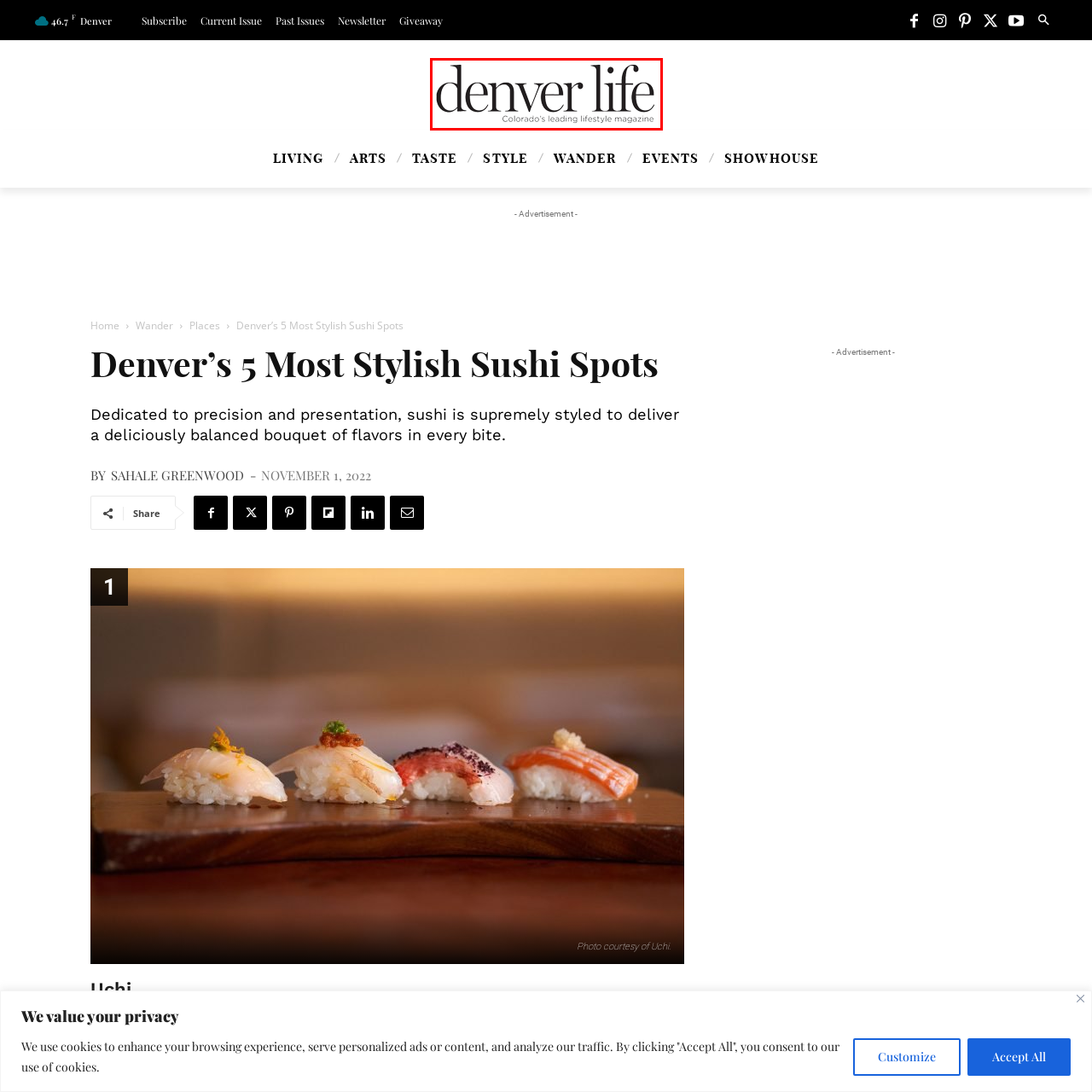What is the authority of the magazine?
Focus on the red bounded area in the image and respond to the question with a concise word or phrase.

leading lifestyle magazine